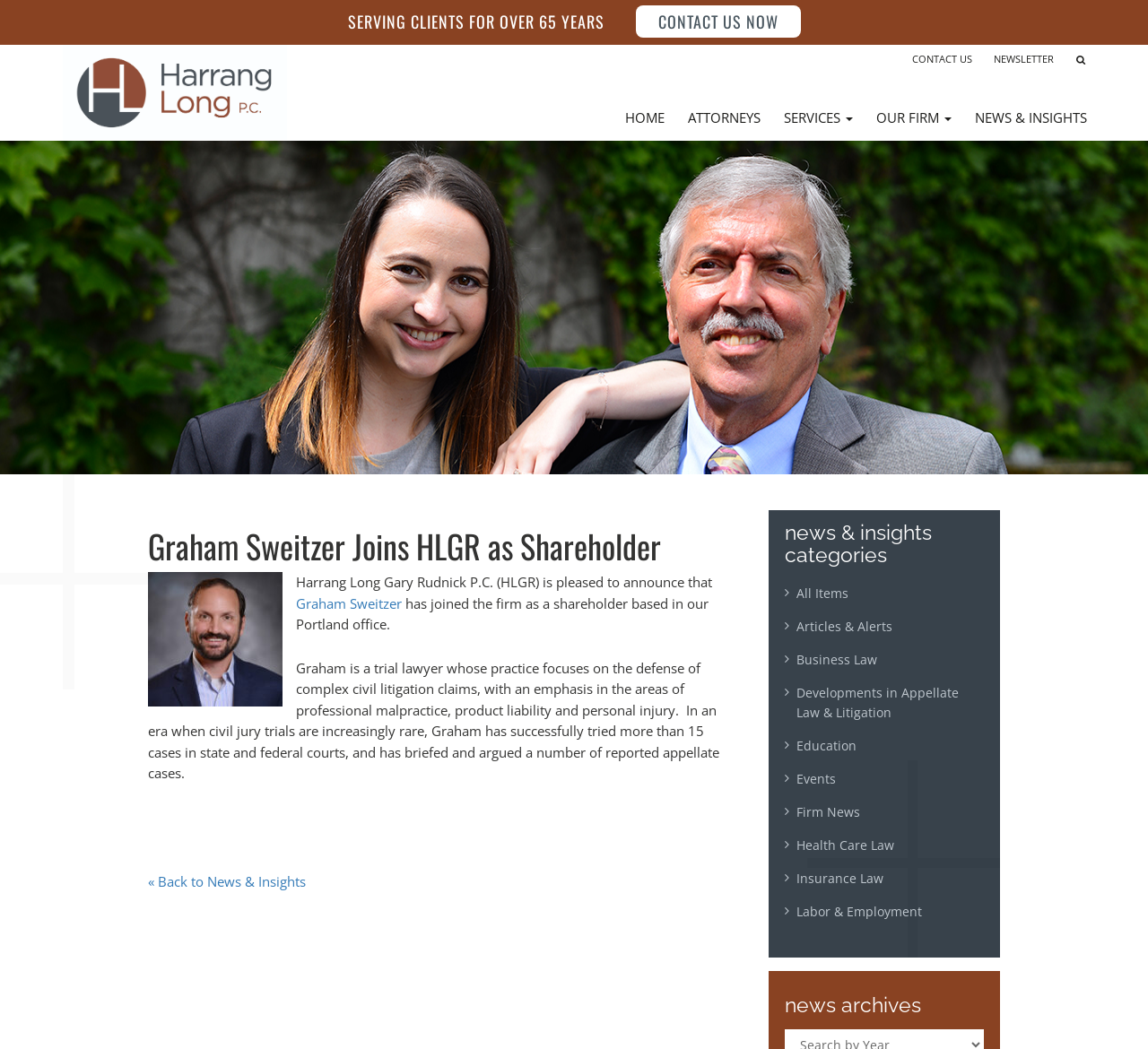Locate the bounding box coordinates of the element that should be clicked to fulfill the instruction: "Visit the 'HOME' page".

[0.534, 0.09, 0.589, 0.133]